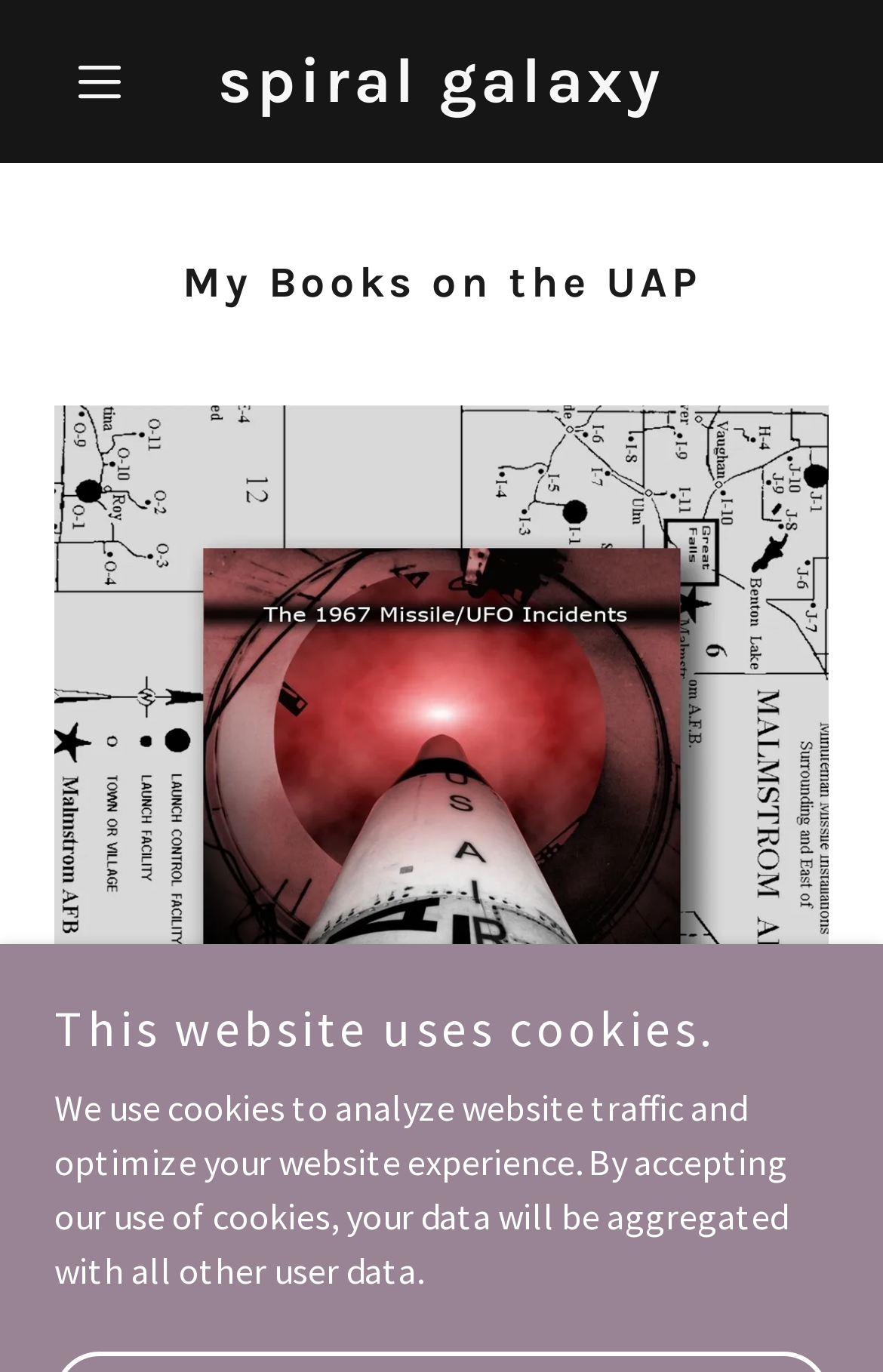What is the icon on the top-left corner of the webpage?
Identify the answer in the screenshot and reply with a single word or phrase.

Hamburger Site Navigation Icon